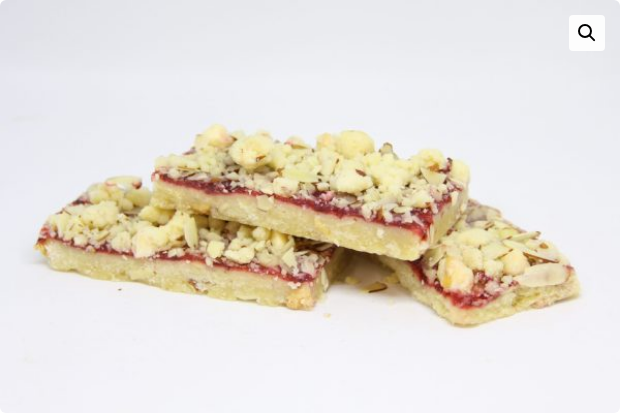Explain the details of the image you are viewing.

Indulge in the delicious Raspberry Jammer Bar, a delightful treat from Seattle's Favorite. These mouthwatering dessert bars feature a rich white chocolate shortbread base, perfectly complemented by a layer of pure raspberry preserves and a crunchy almond shortbread crumble on top. The image showcases a stack of these irresistible bars, inviting you to savor their unique combination of flavors and textures. Perfect for sharing or enjoying as a personal treat, the Raspberry Jammer Bar promises a flavorful experience that tantalizes the taste buds.